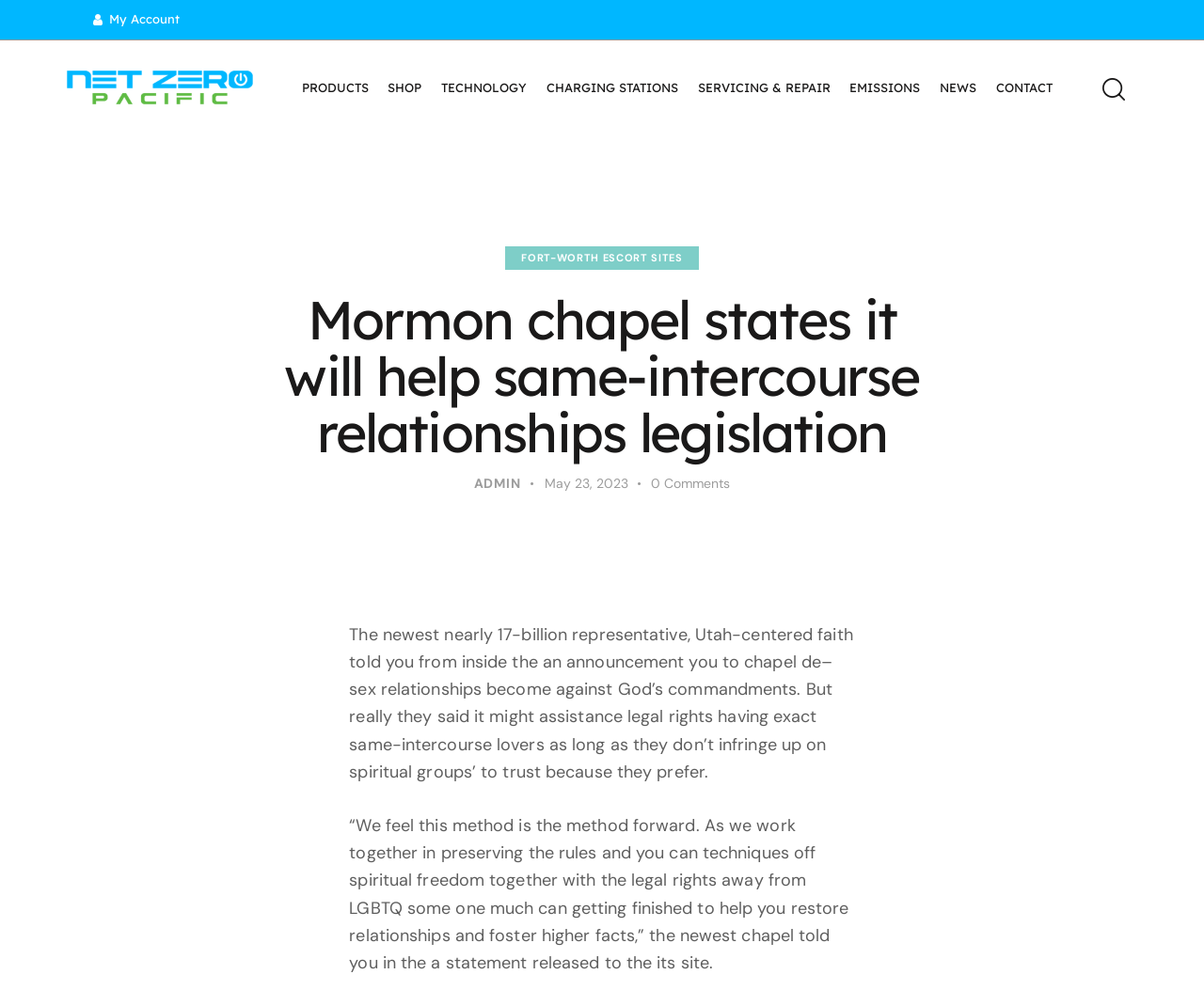What is the faith mentioned in the article?
Examine the webpage screenshot and provide an in-depth answer to the question.

I found the faith mentioned in the article by reading the main heading and the text below it, which mentions a Utah-centered faith.